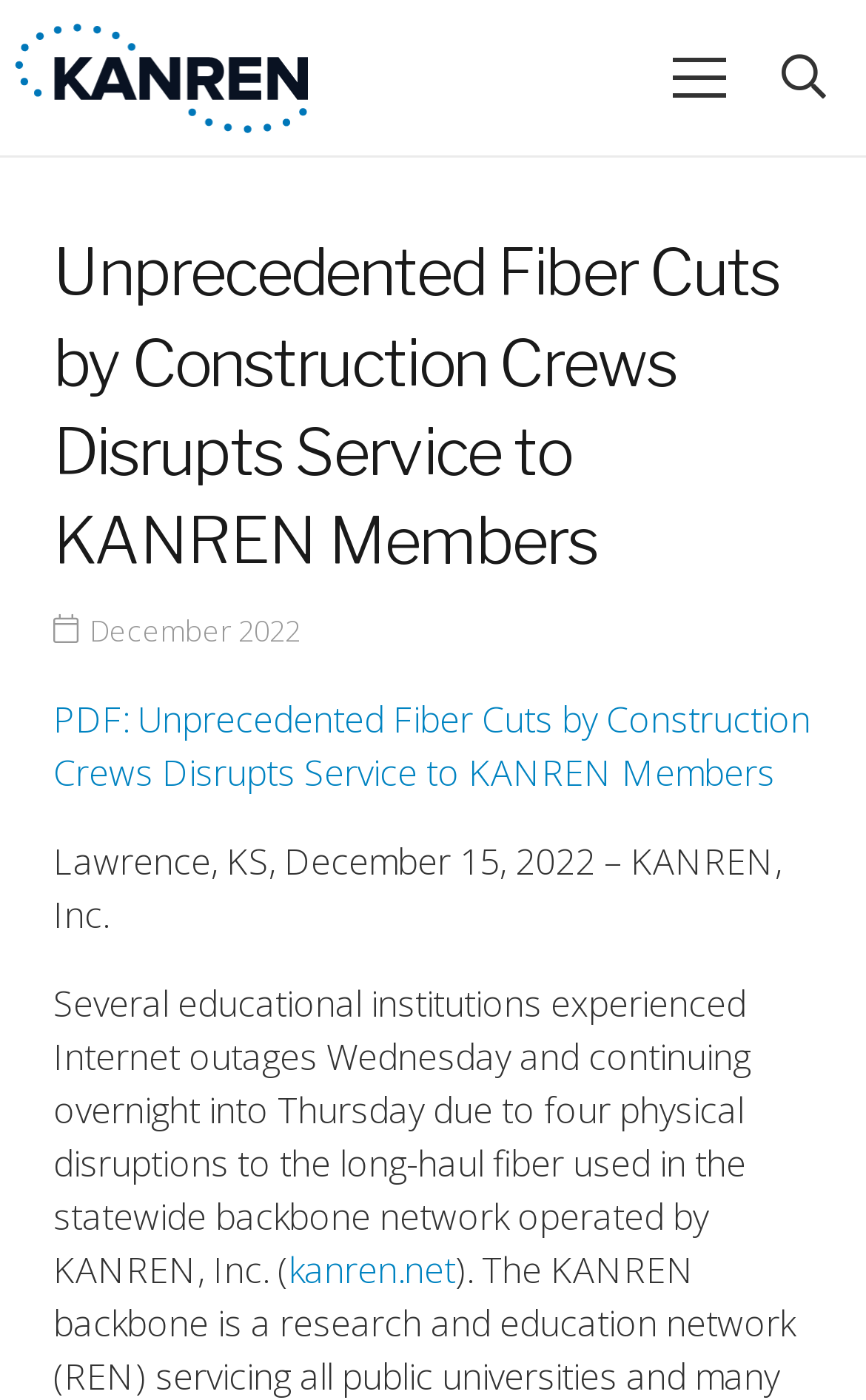What is the purpose of the statewide backbone network?
Refer to the image and give a detailed response to the question.

The purpose of the statewide backbone network can be inferred from the text, which mentions that several educational institutions experienced Internet outages due to disruptions to the network. This suggests that the network is used to provide Internet service to these institutions.